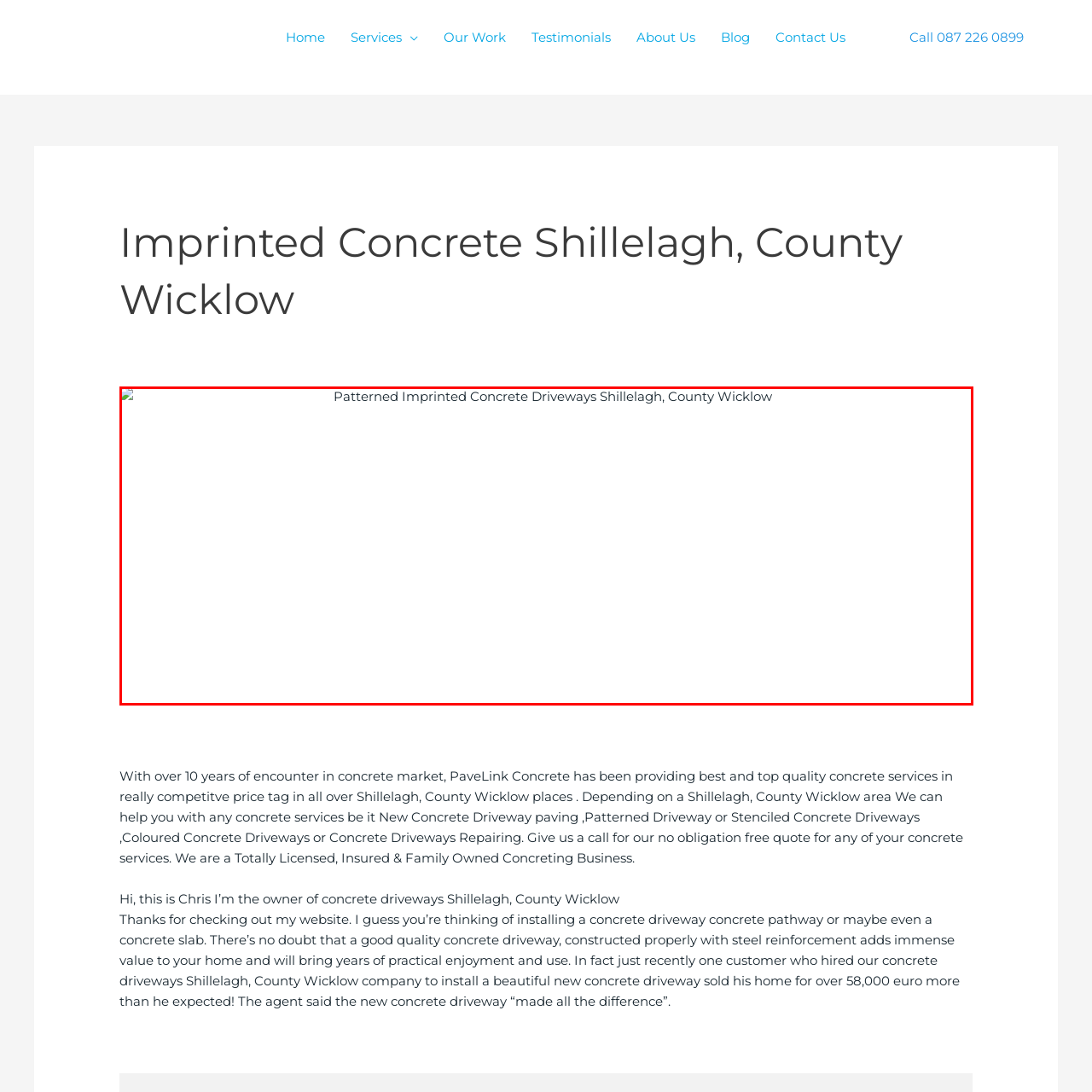Observe the section highlighted in yellow, What is the primary focus of PaveLink Concrete's services? 
Please respond using a single word or phrase.

Enhance home value